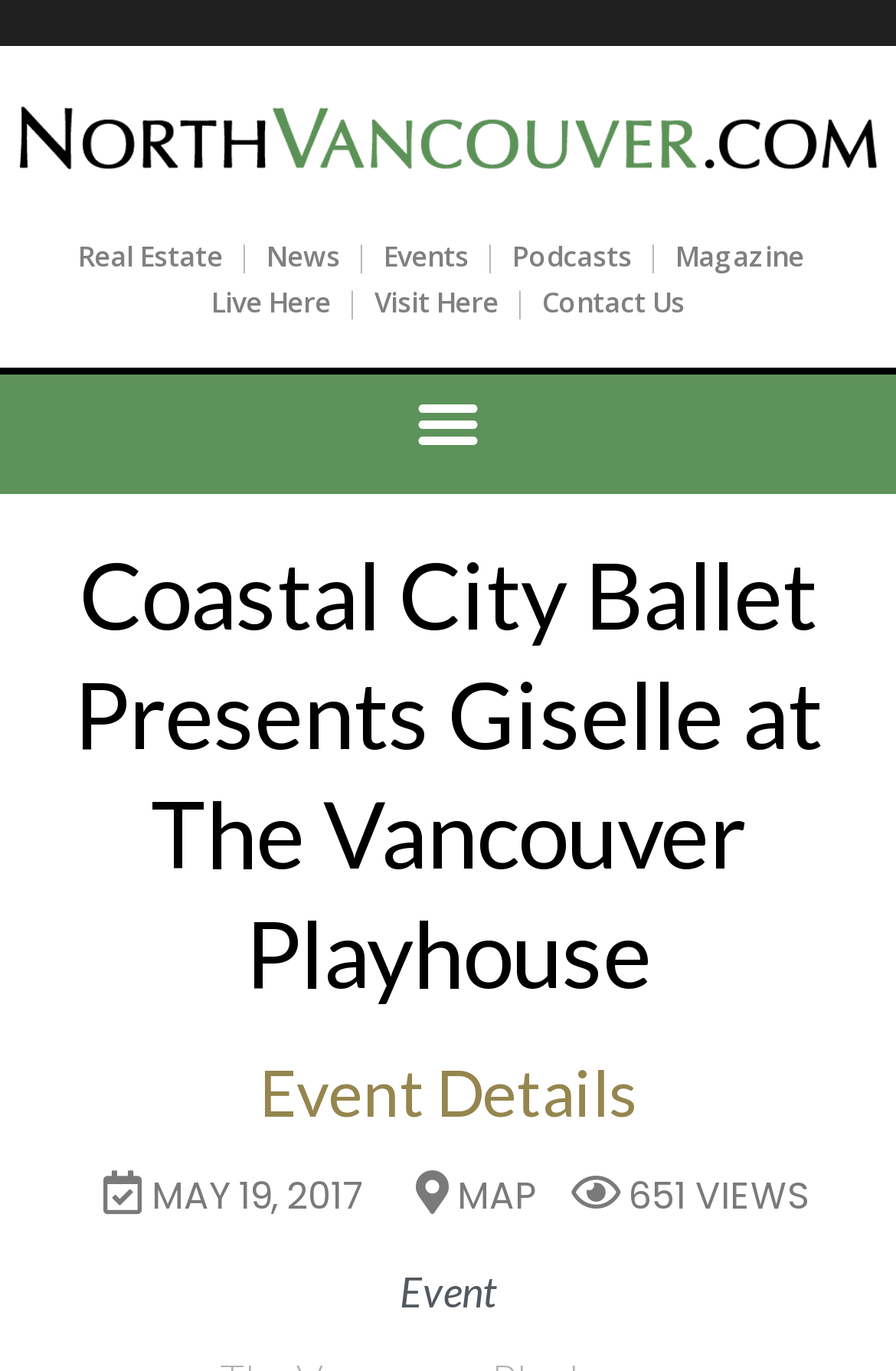Pinpoint the bounding box coordinates of the area that should be clicked to complete the following instruction: "Open Events". The coordinates must be given as four float numbers between 0 and 1, i.e., [left, top, right, bottom].

[0.428, 0.173, 0.523, 0.201]